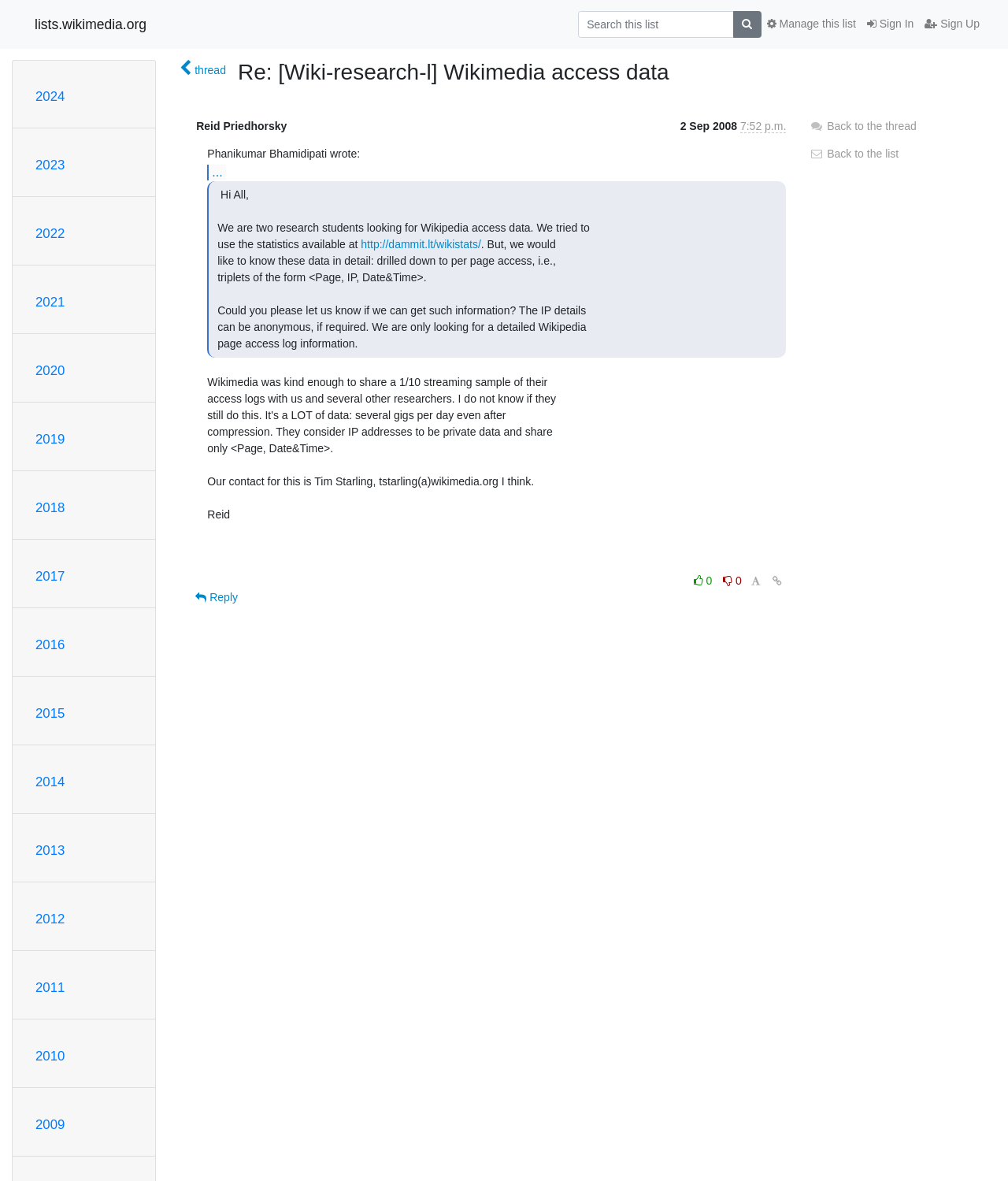Identify and provide the title of the webpage.

Re: [Wiki-research-l] Wikimedia access data